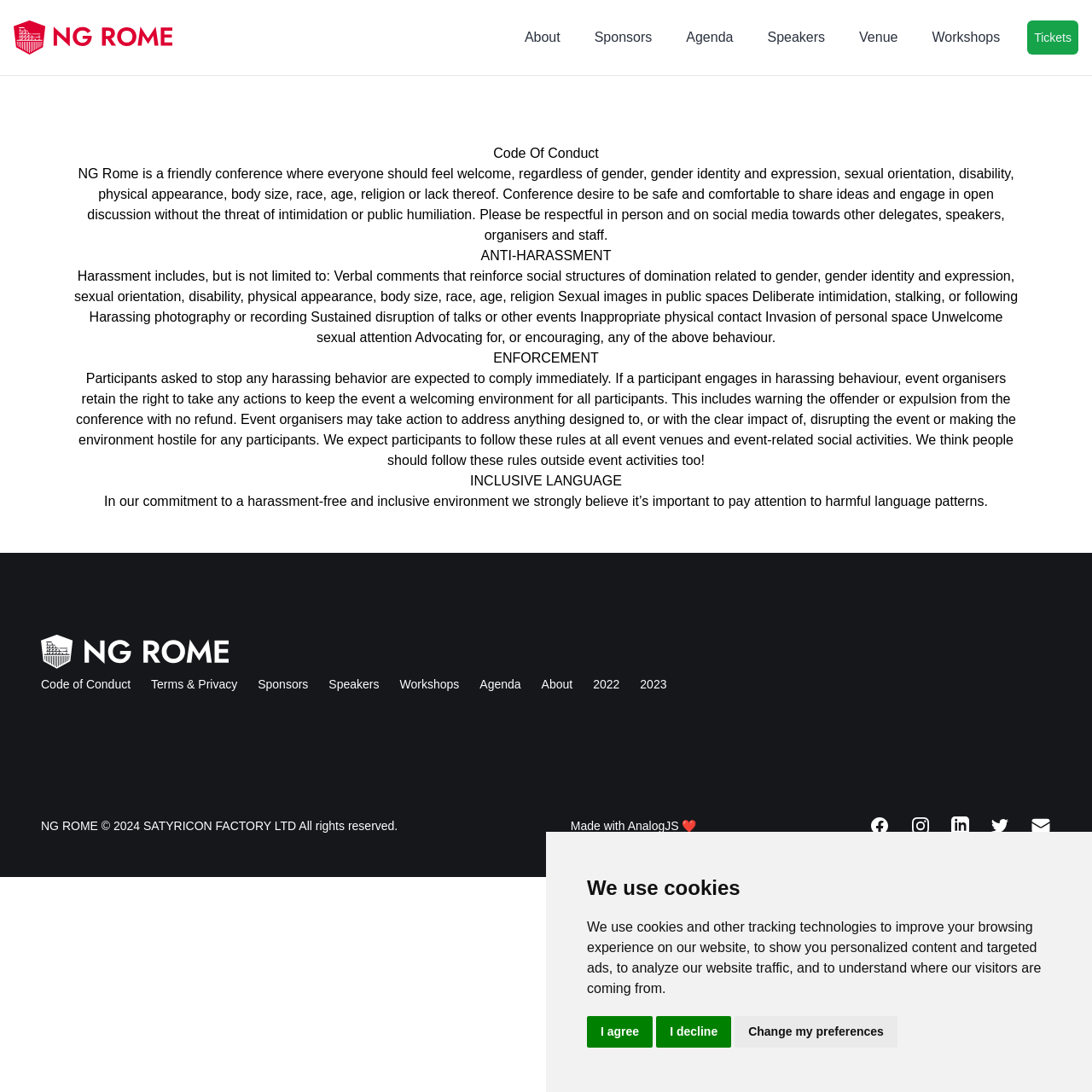Identify the bounding box coordinates of the part that should be clicked to carry out this instruction: "Click the About link".

[0.474, 0.019, 0.519, 0.05]